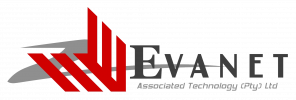What is the company's area of expertise? Analyze the screenshot and reply with just one word or a short phrase.

Ultrasonic measurement and instrumentation